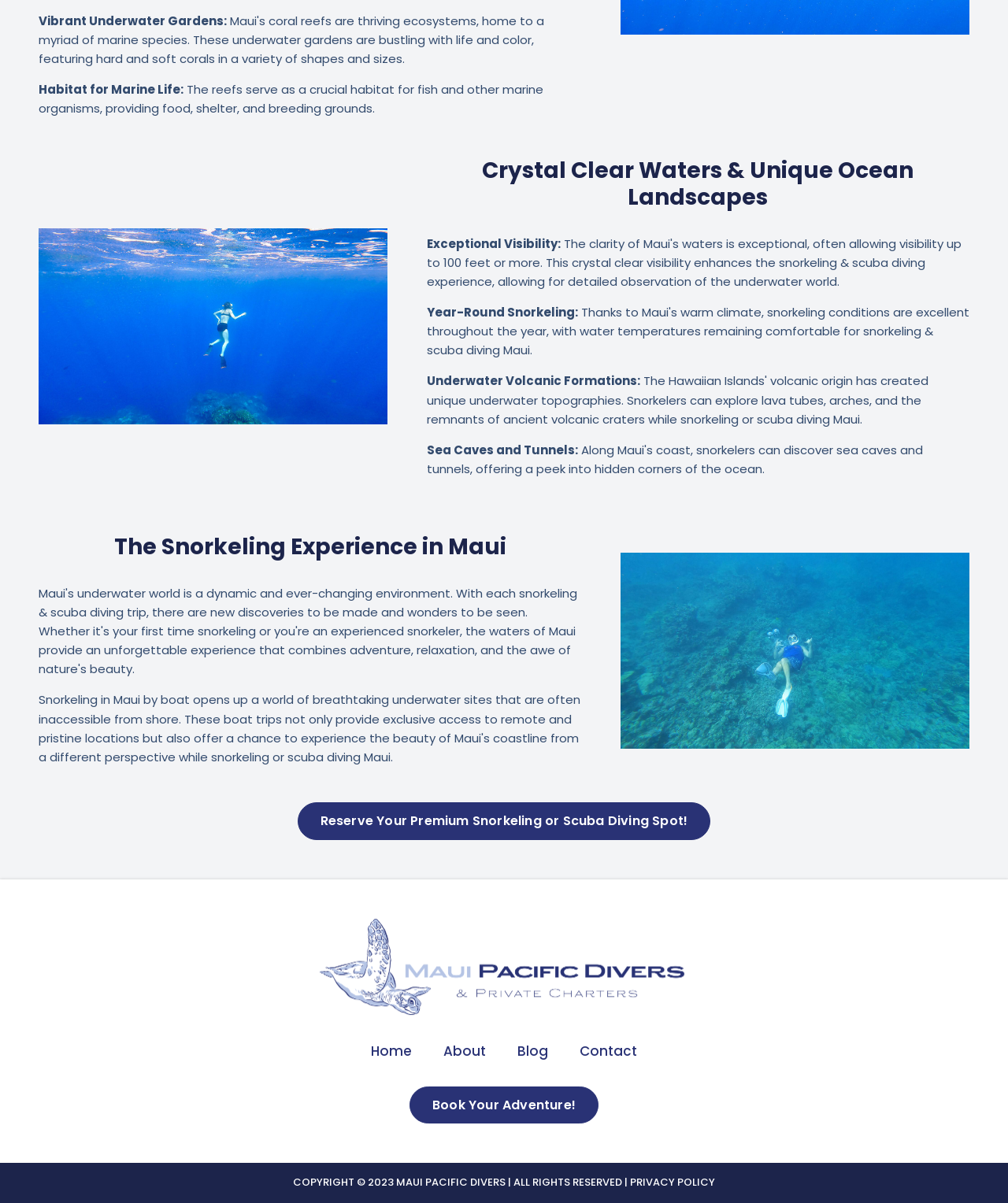What is the main theme of this webpage?
Using the image as a reference, answer the question with a short word or phrase.

Snorkeling in Maui